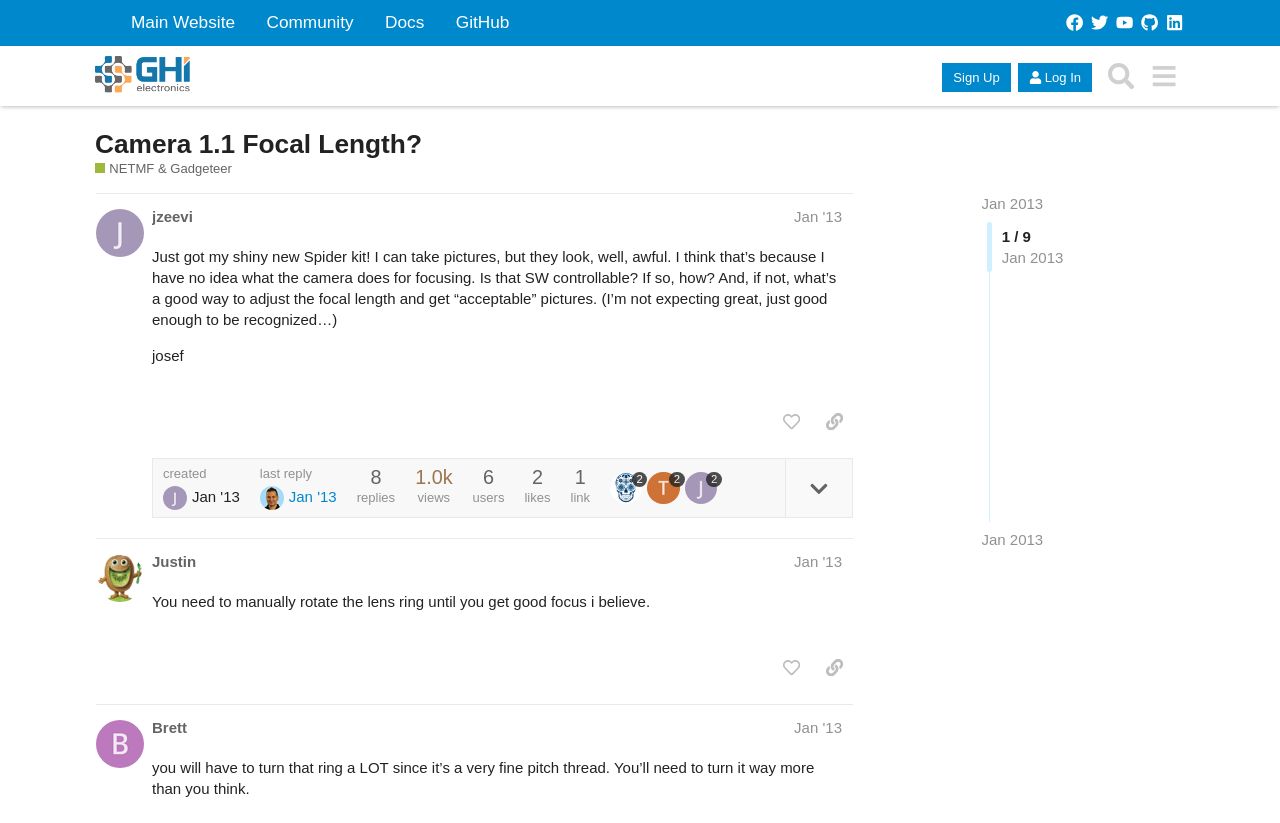How many replies are there in the topic?
Respond to the question with a well-detailed and thorough answer.

There is only one reply in the topic, which is indicated by the text 'replies' and the number '1' next to it on the webpage.